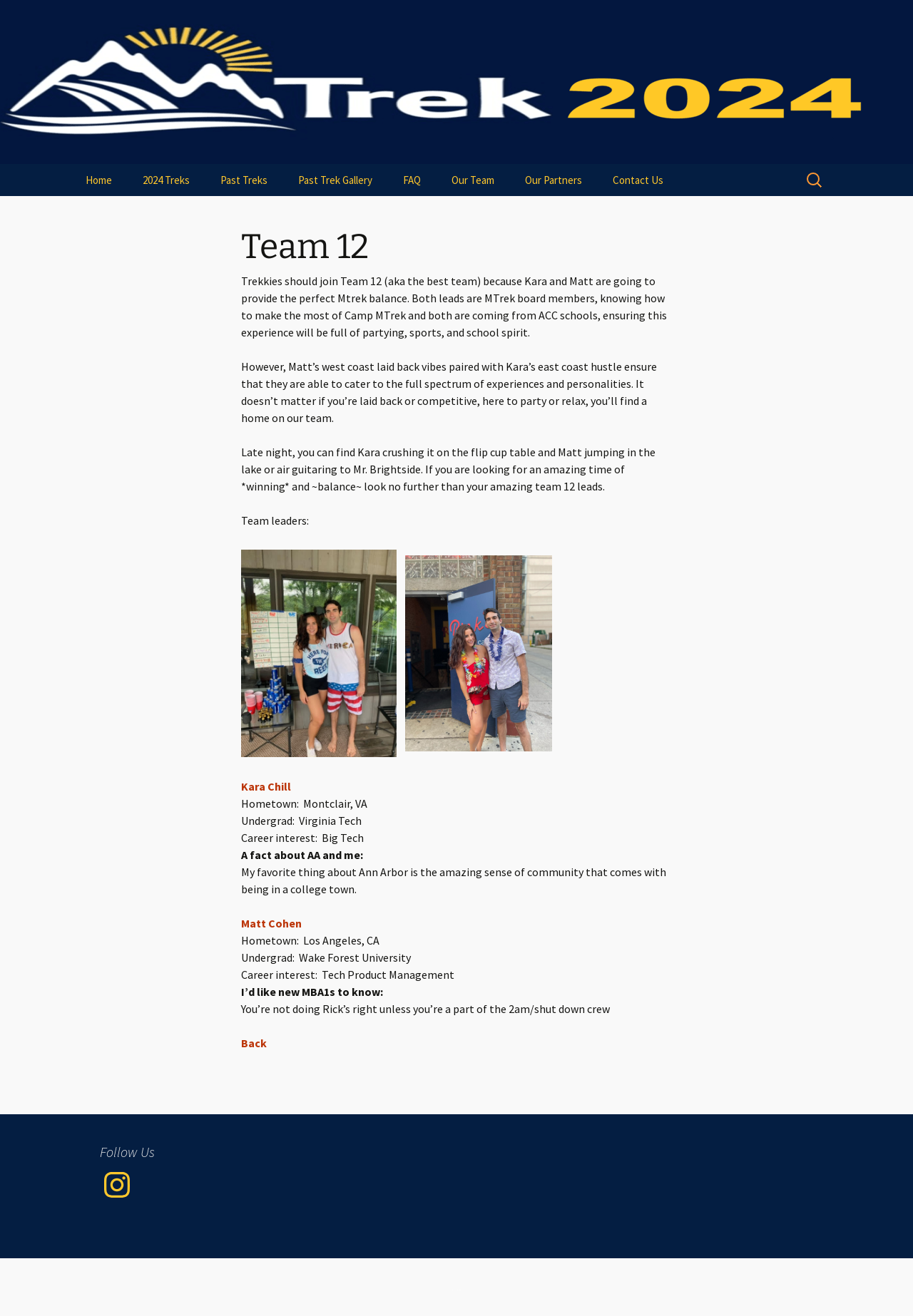Please specify the bounding box coordinates for the clickable region that will help you carry out the instruction: "Follow on Instagram".

[0.109, 0.887, 0.147, 0.913]